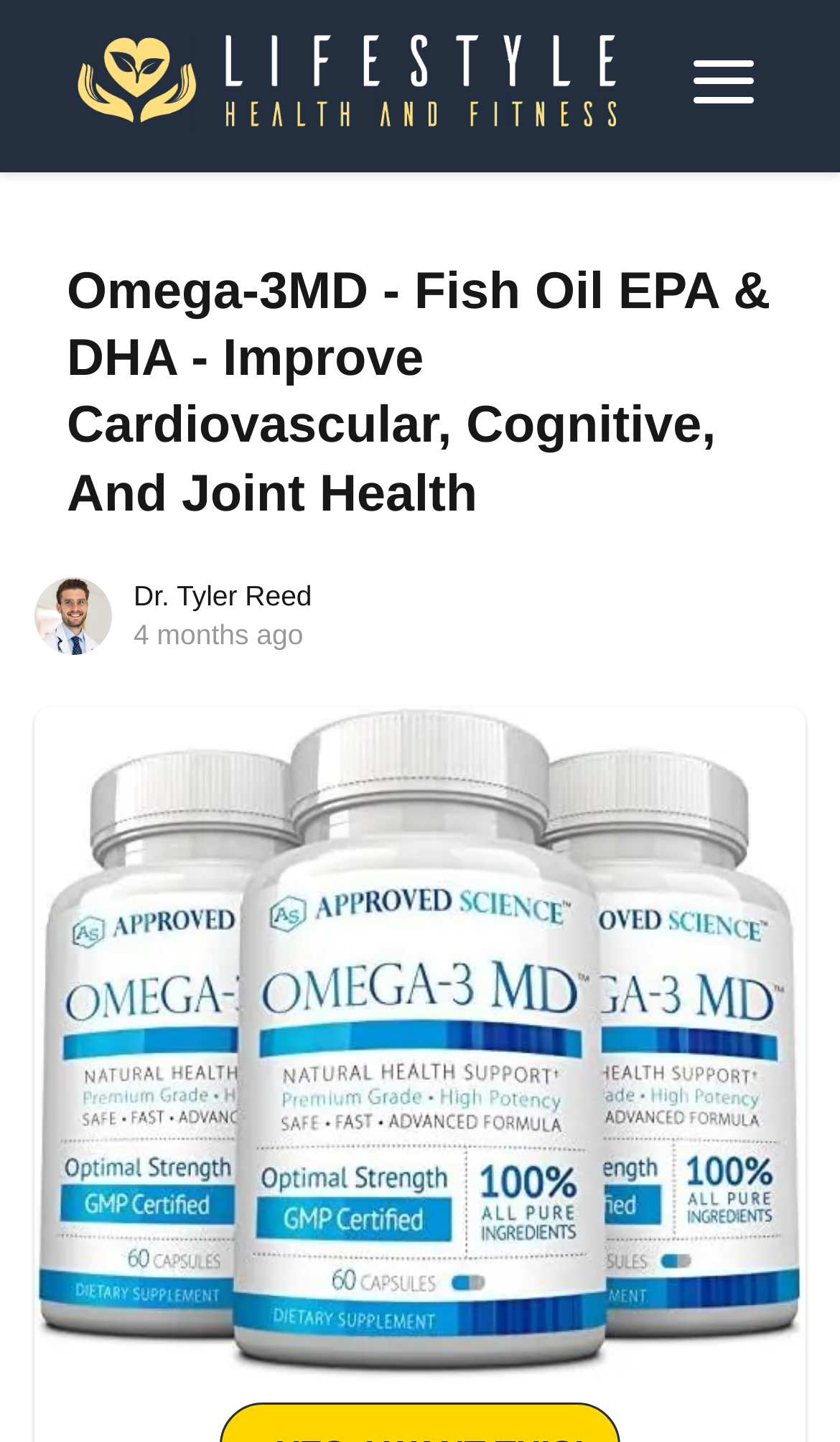Please respond to the question using a single word or phrase:
What is the category of the product?

Vitamins and Supplements